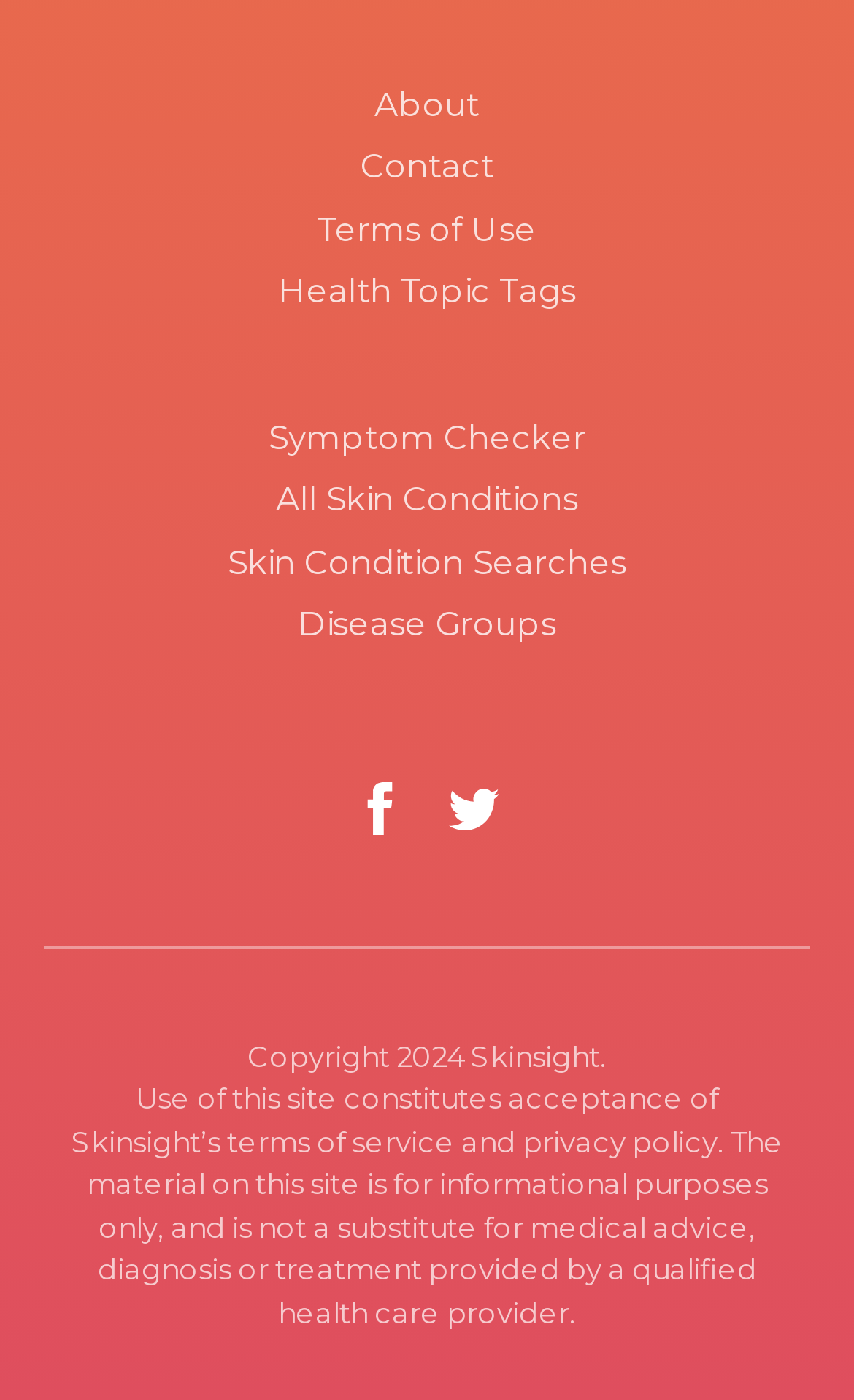What is the orientation of the separator?
Refer to the screenshot and respond with a concise word or phrase.

horizontal